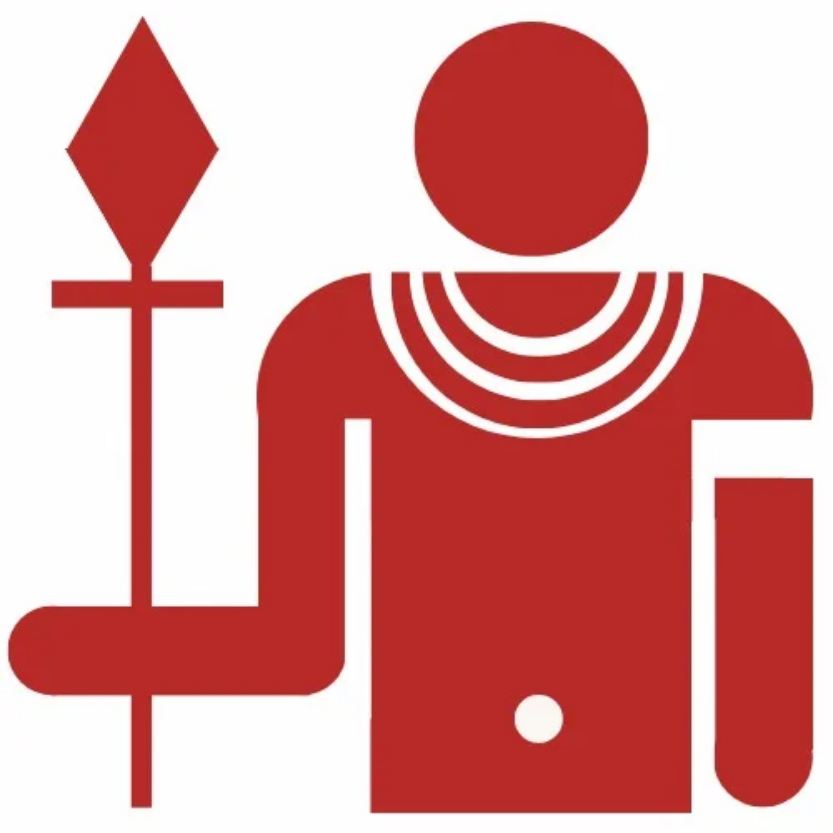Give a one-word or one-phrase response to the question: 
What is the significance of local expertise?

Driving progress and innovation